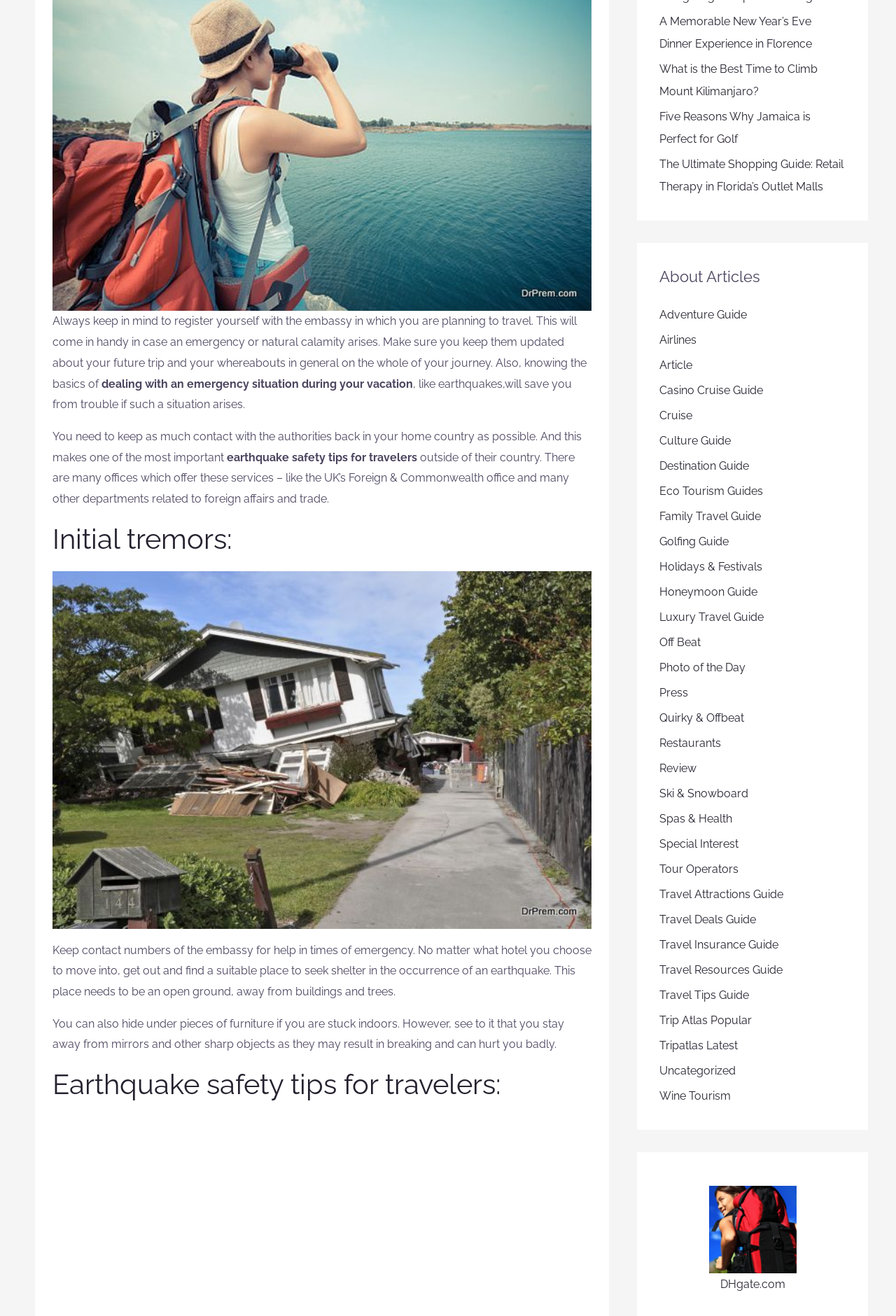Please indicate the bounding box coordinates for the clickable area to complete the following task: "Read the article about a memorable New Year’s Eve dinner experience in Florence". The coordinates should be specified as four float numbers between 0 and 1, i.e., [left, top, right, bottom].

[0.736, 0.011, 0.906, 0.038]